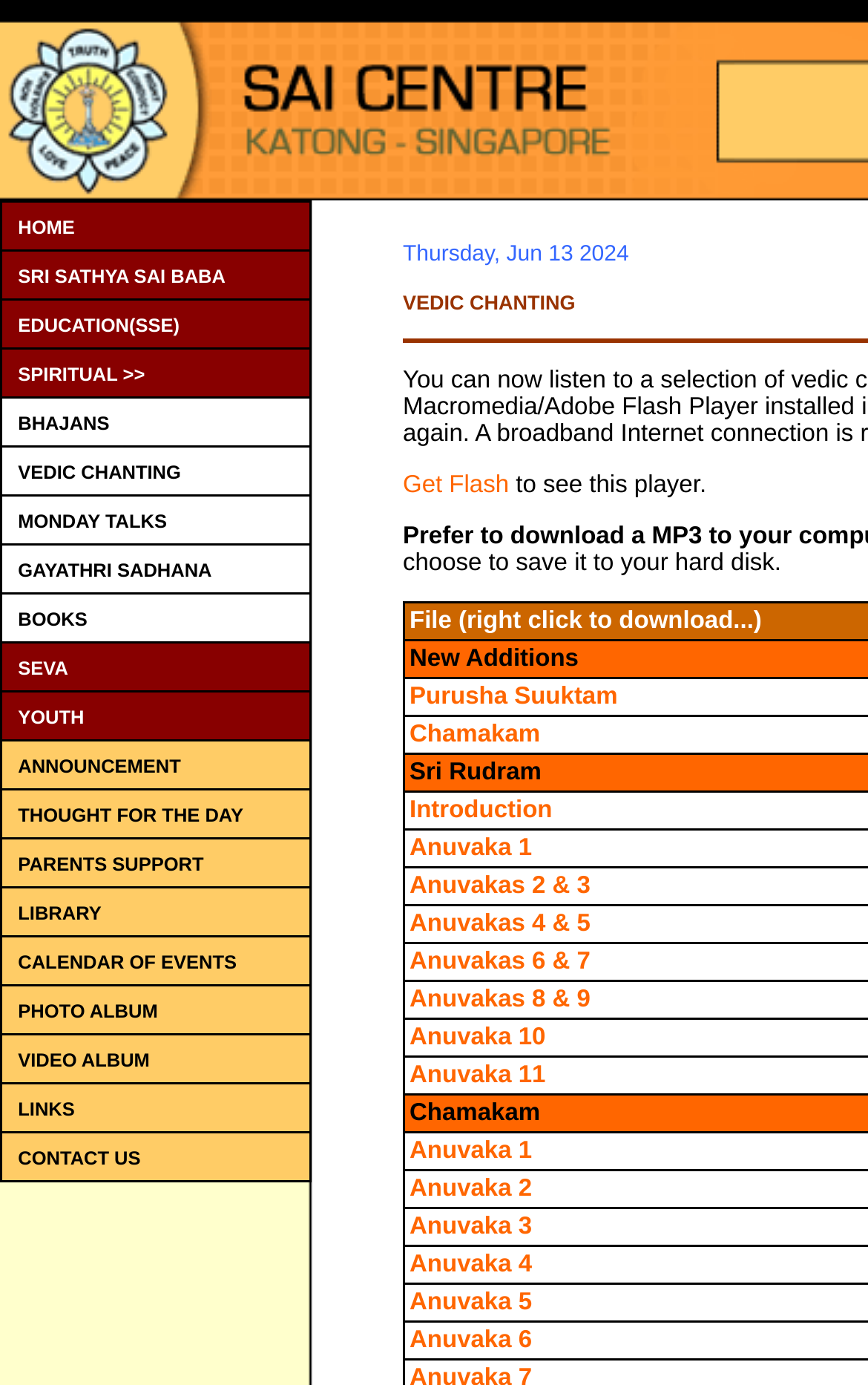Respond to the question below with a single word or phrase: What is the last link in the table?

CONTACT US